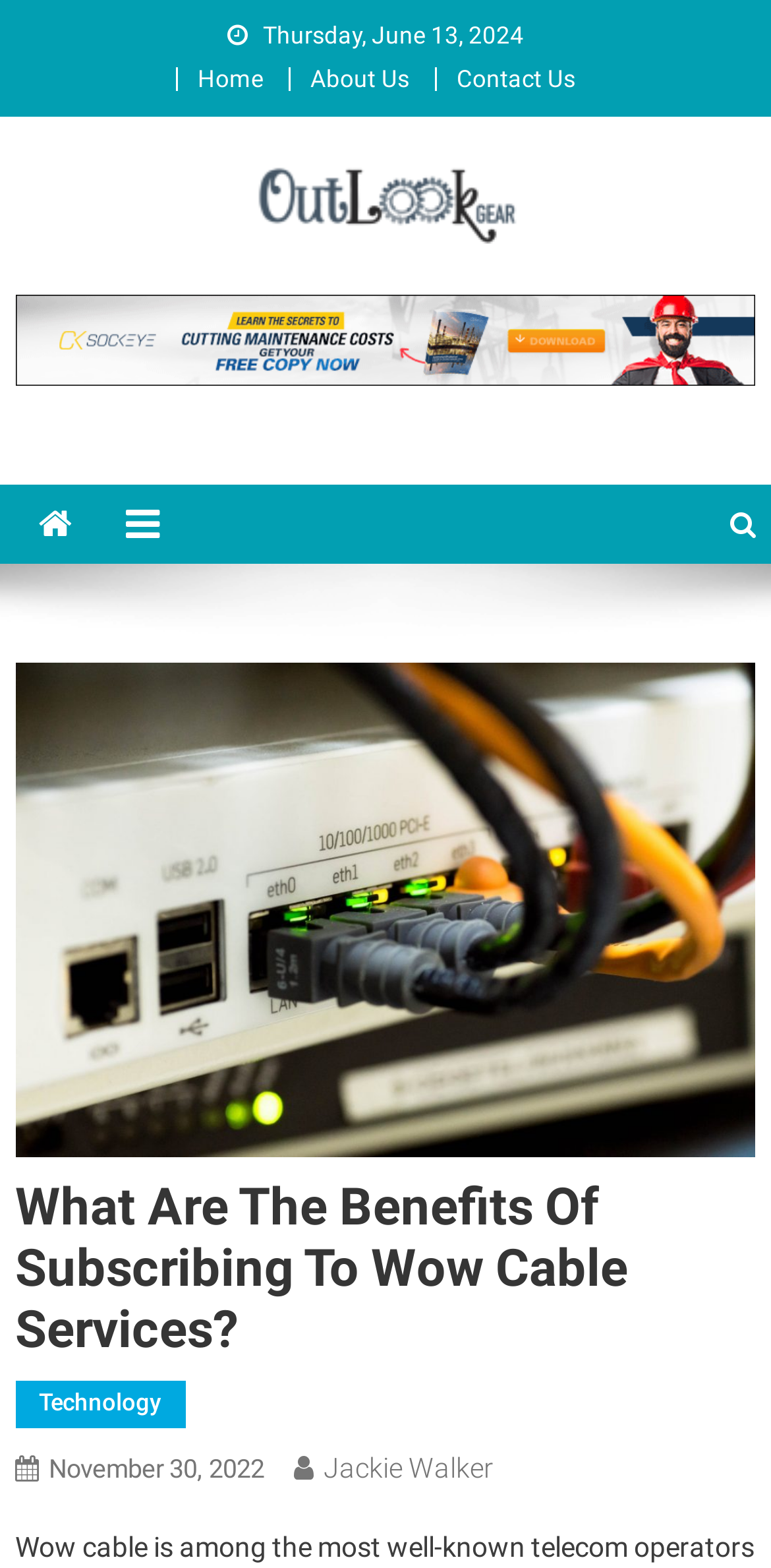Can you show the bounding box coordinates of the region to click on to complete the task described in the instruction: "visit the technology section"?

[0.02, 0.881, 0.241, 0.911]